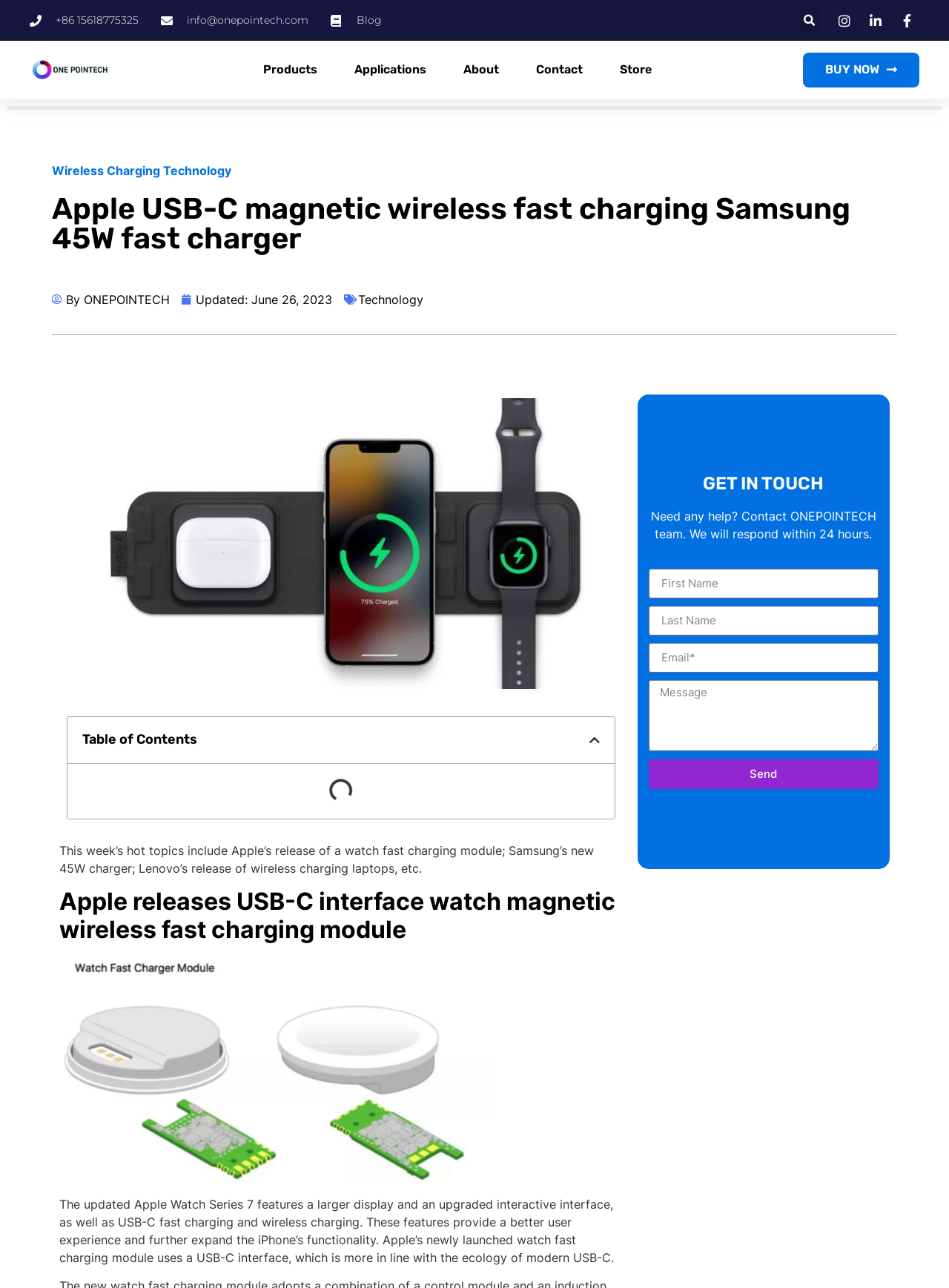Determine the bounding box coordinates of the clickable element necessary to fulfill the instruction: "Search for something". Provide the coordinates as four float numbers within the 0 to 1 range, i.e., [left, top, right, bottom].

[0.841, 0.007, 0.865, 0.025]